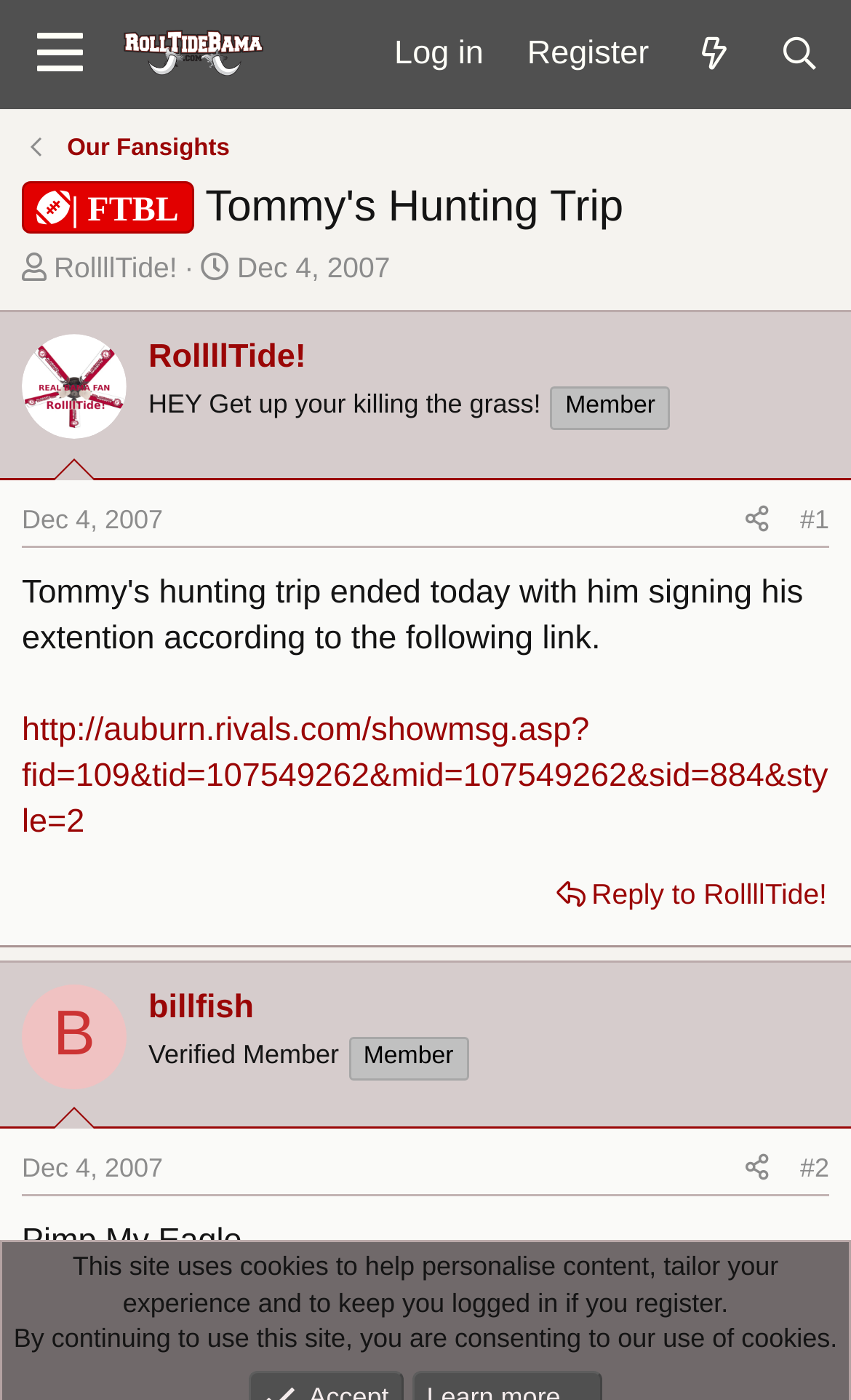Determine the bounding box coordinates of the UI element described below. Use the format (top-left x, top-left y, bottom-right x, bottom-right y) with floating point numbers between 0 and 1: alt="RollllTide!"

[0.026, 0.239, 0.149, 0.314]